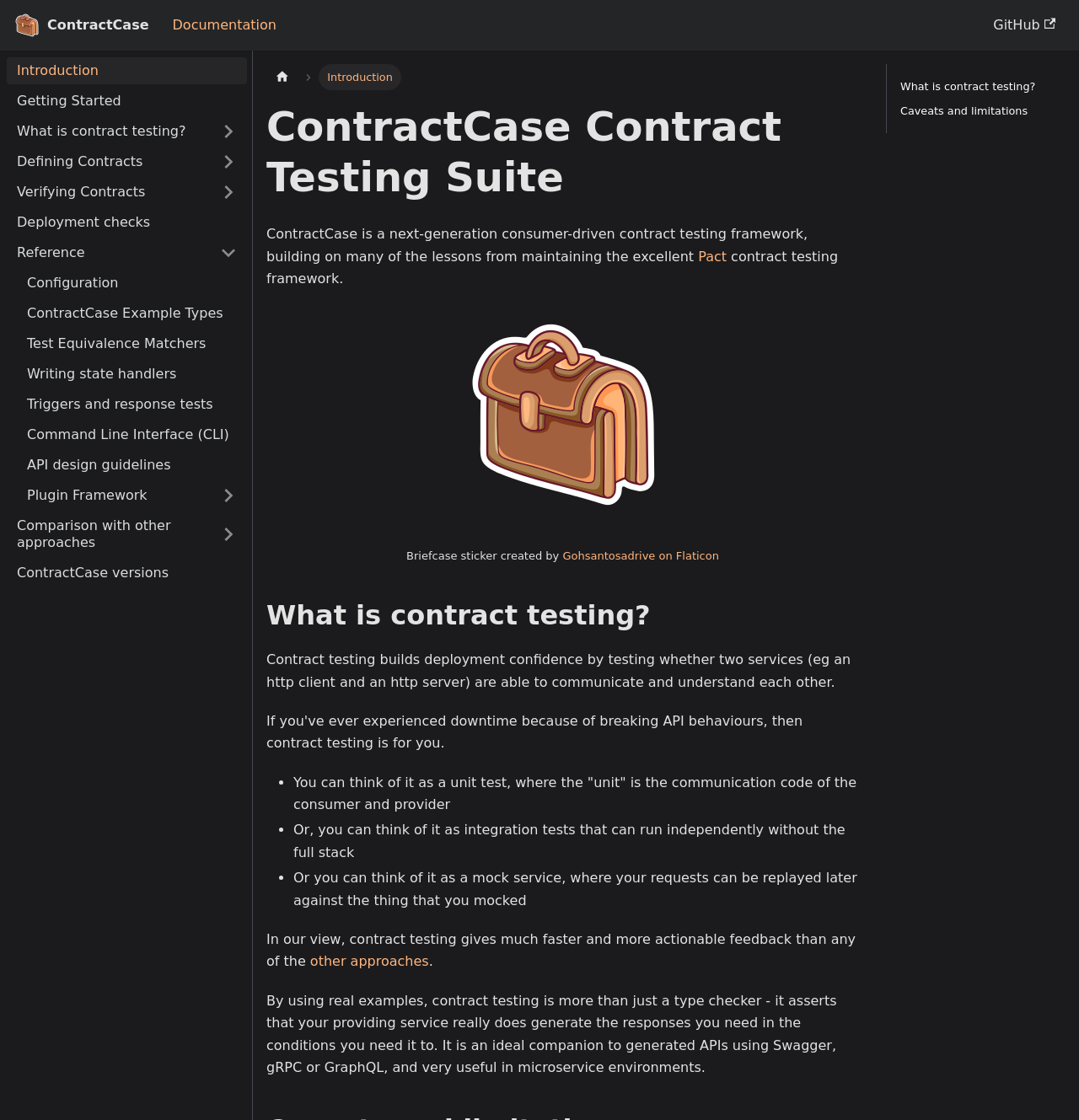Pinpoint the bounding box coordinates of the clickable area needed to execute the instruction: "Read the opinion article 'Pfizer prices Paxlovid off the healthcare list'". The coordinates should be specified as four float numbers between 0 and 1, i.e., [left, top, right, bottom].

None